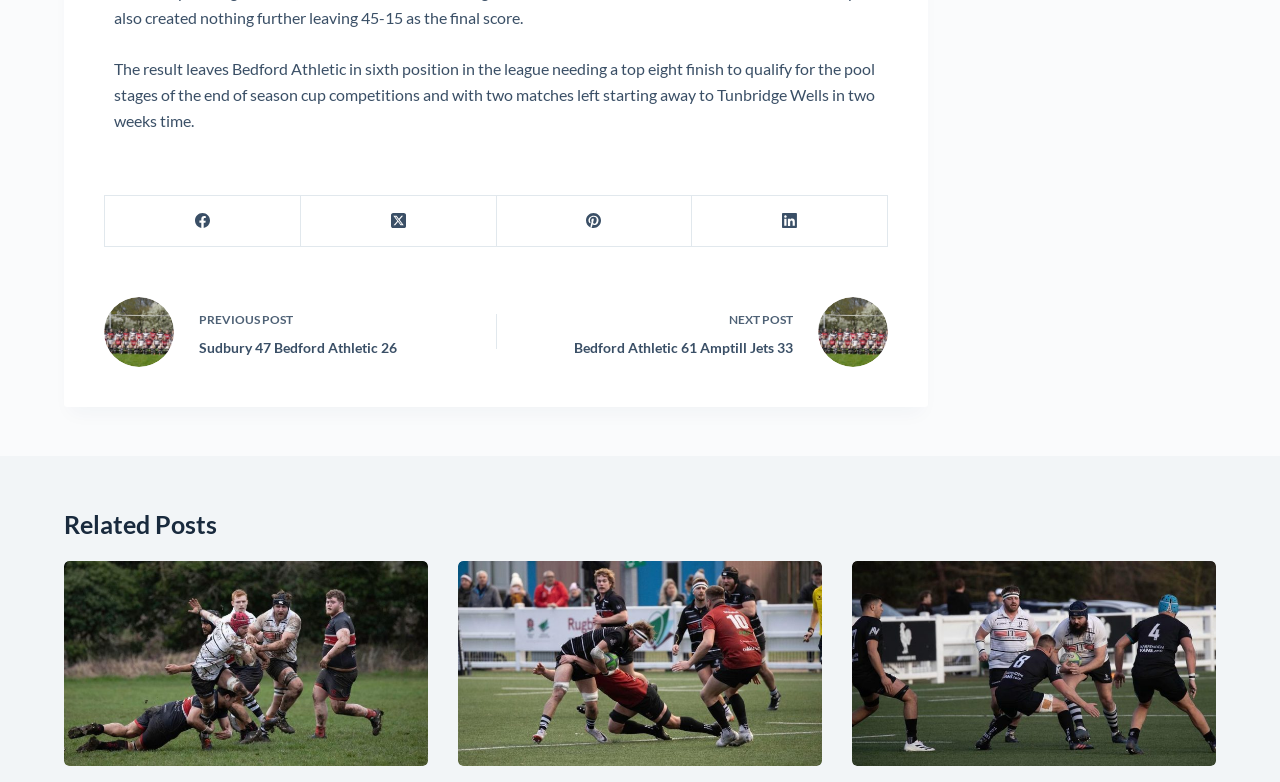Please provide the bounding box coordinates for the UI element as described: "aria-label="X (Twitter)"". The coordinates must be four floats between 0 and 1, represented as [left, top, right, bottom].

[0.235, 0.25, 0.388, 0.316]